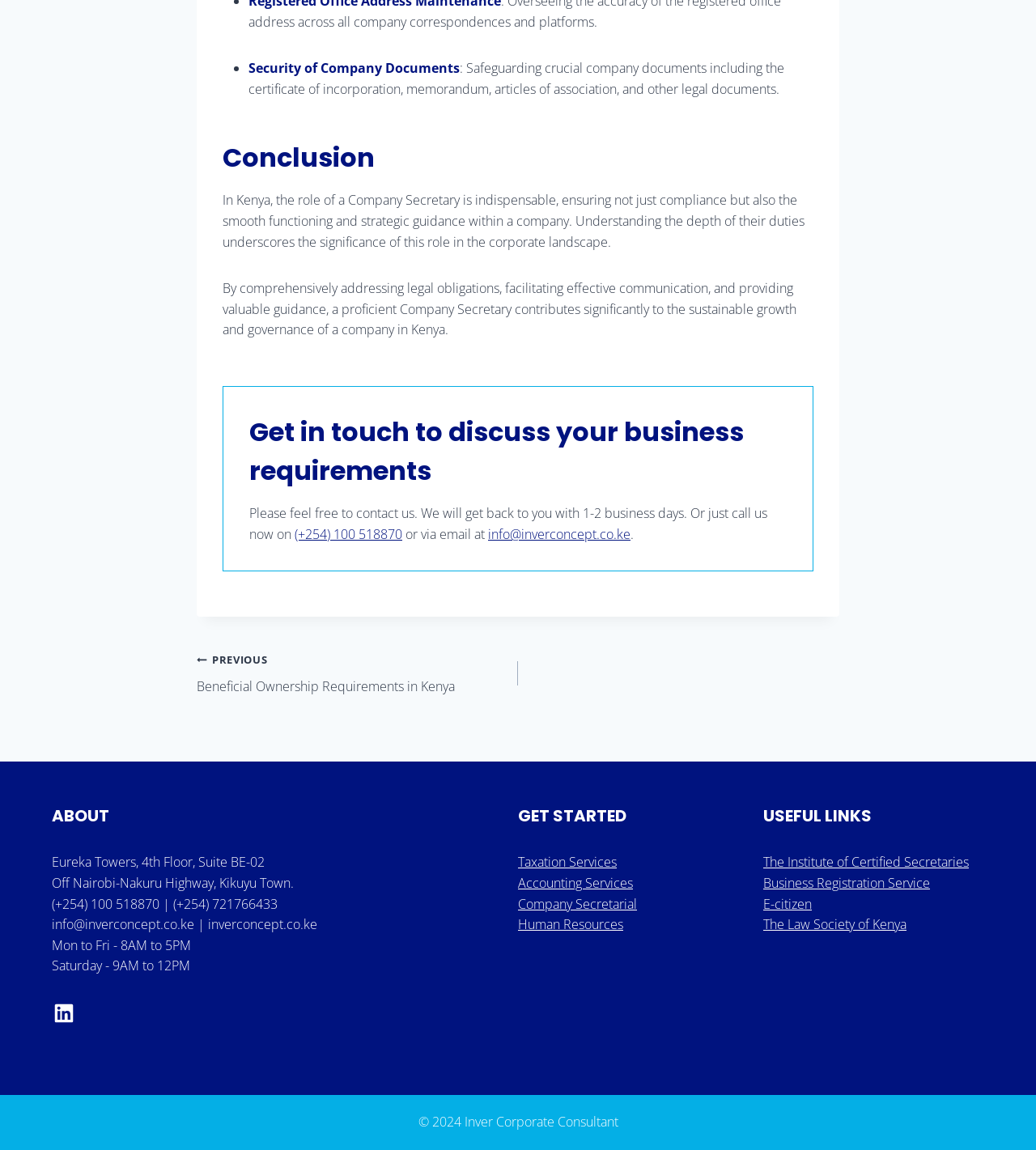How can I contact the company?
Utilize the information in the image to give a detailed answer to the question.

The webpage provides contact information, stating 'Please feel free to contact us. We will get back to you with 1-2 business days. Or just call us now on (+254) 100 518870' and also providing an email address 'info@inverconcept.co.ke'. This suggests that I can contact the company by calling the provided phone number or sending an email to the provided email address.